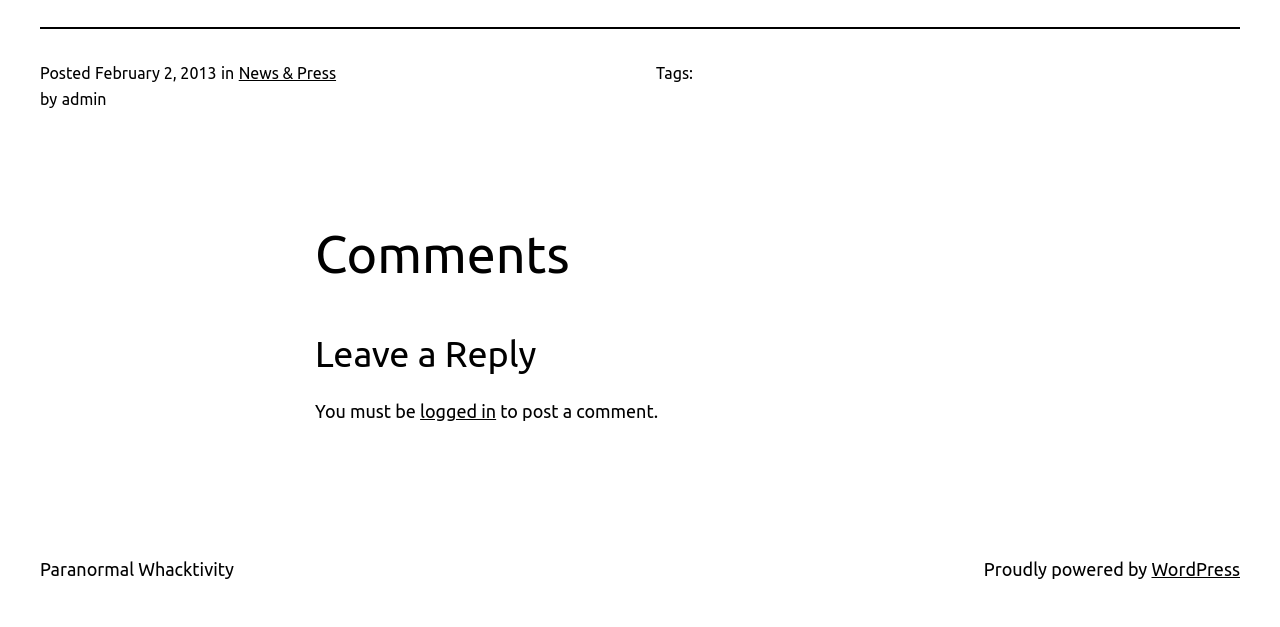What is the name of the website's content management system?
Refer to the screenshot and respond with a concise word or phrase.

WordPress